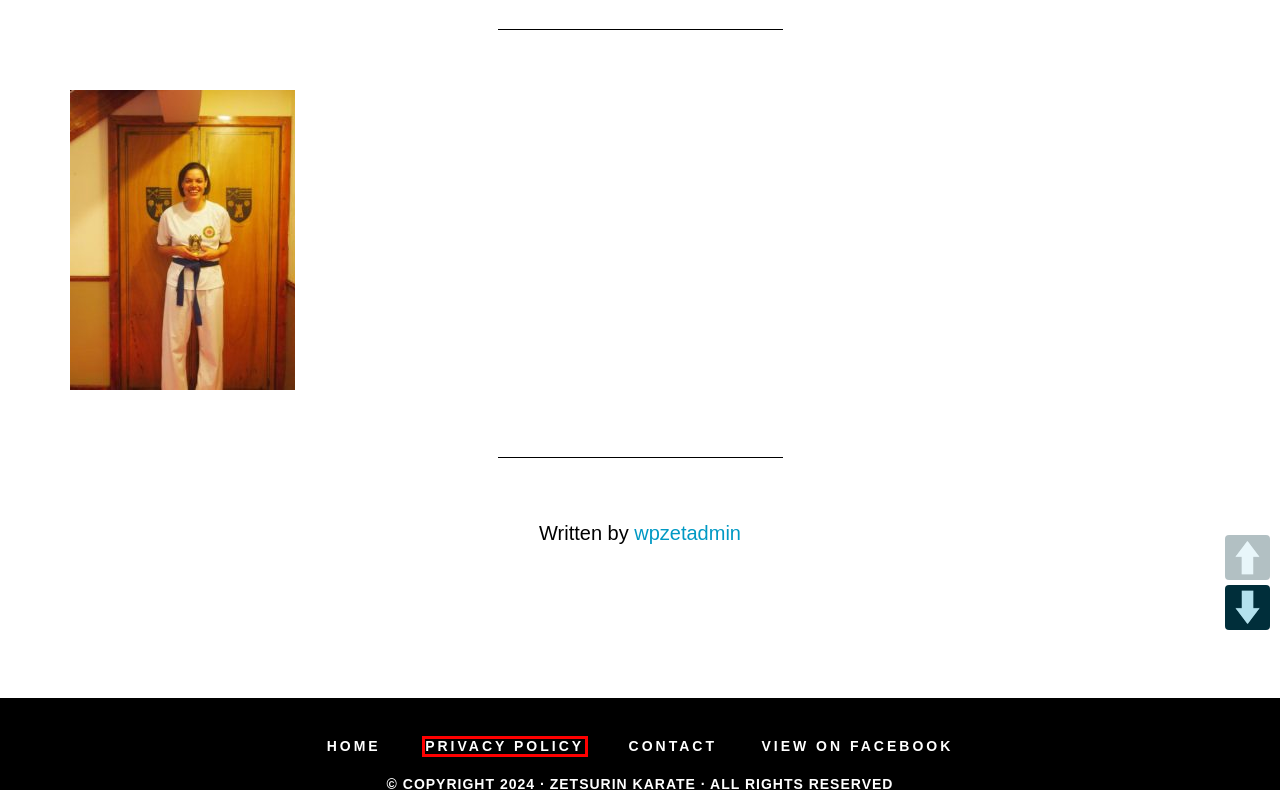Given a screenshot of a webpage with a red bounding box highlighting a UI element, determine which webpage description best matches the new webpage that appears after clicking the highlighted element. Here are the candidates:
A. Zetsurin Karate Club News
B. Karate Grading - Zetsurin Karate
C. Zetsurin Gallery - Zetsurin Karate
D. Karate Equipment - Zetsurin Karate
E. Videos - Zetsurin Karate
F. Contact - Zetsurin Karate
G. Zetsurin Karate Club - Otley, Yorkshire
H. Privacy Policy - Zetsurin Karate

H